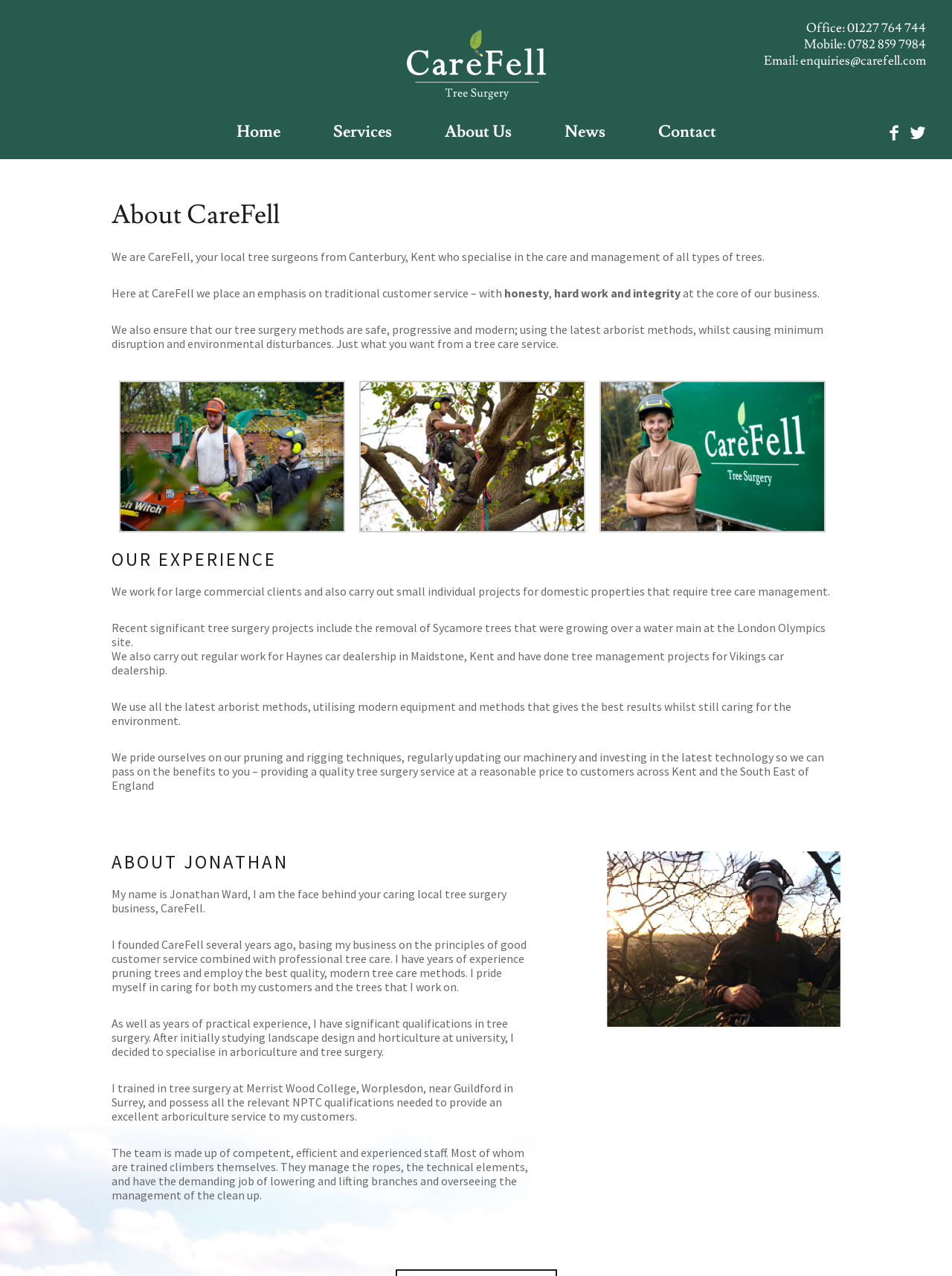What is the location of the college where the founder trained?
Examine the webpage screenshot and provide an in-depth answer to the question.

The location of the college can be found in the text 'I trained in tree surgery at Merrist Wood College, Worplesdon, near Guildford in Surrey...' in the 'ABOUT JONATHAN' section.